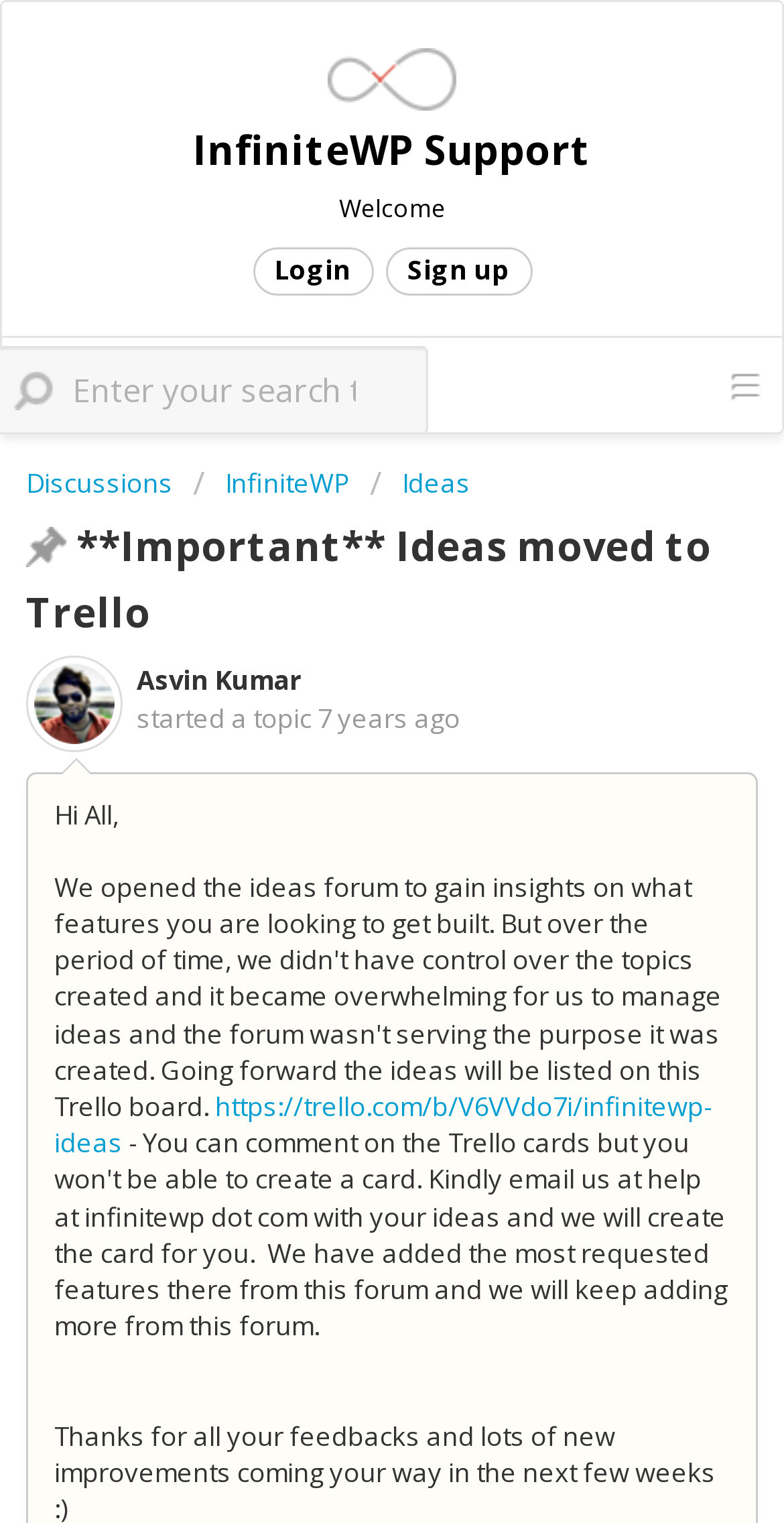Find and indicate the bounding box coordinates of the region you should select to follow the given instruction: "Learn about Electricity Minister meeting Tajikistan counterpart".

None